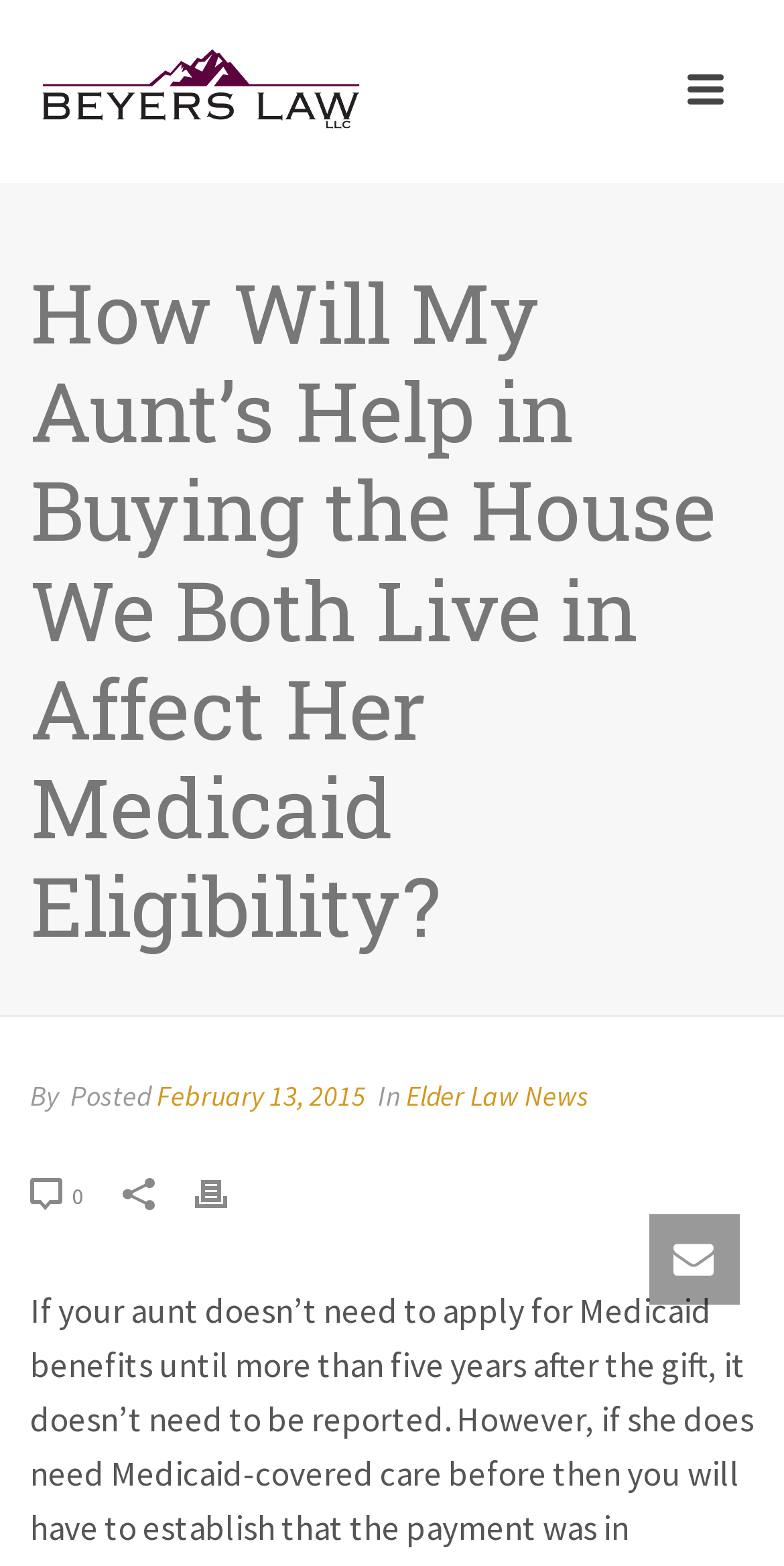What is the date of the article?
Can you provide a detailed and comprehensive answer to the question?

The date of the article is February 13, 2015, as indicated by the link 'February 13, 2015' next to the 'Posted' label.